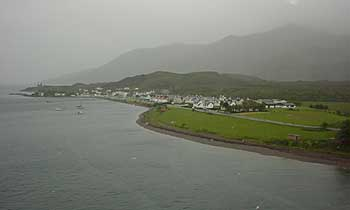Answer the question in one word or a short phrase:
What is the geographical location of the coastal village?

Isle of Skye